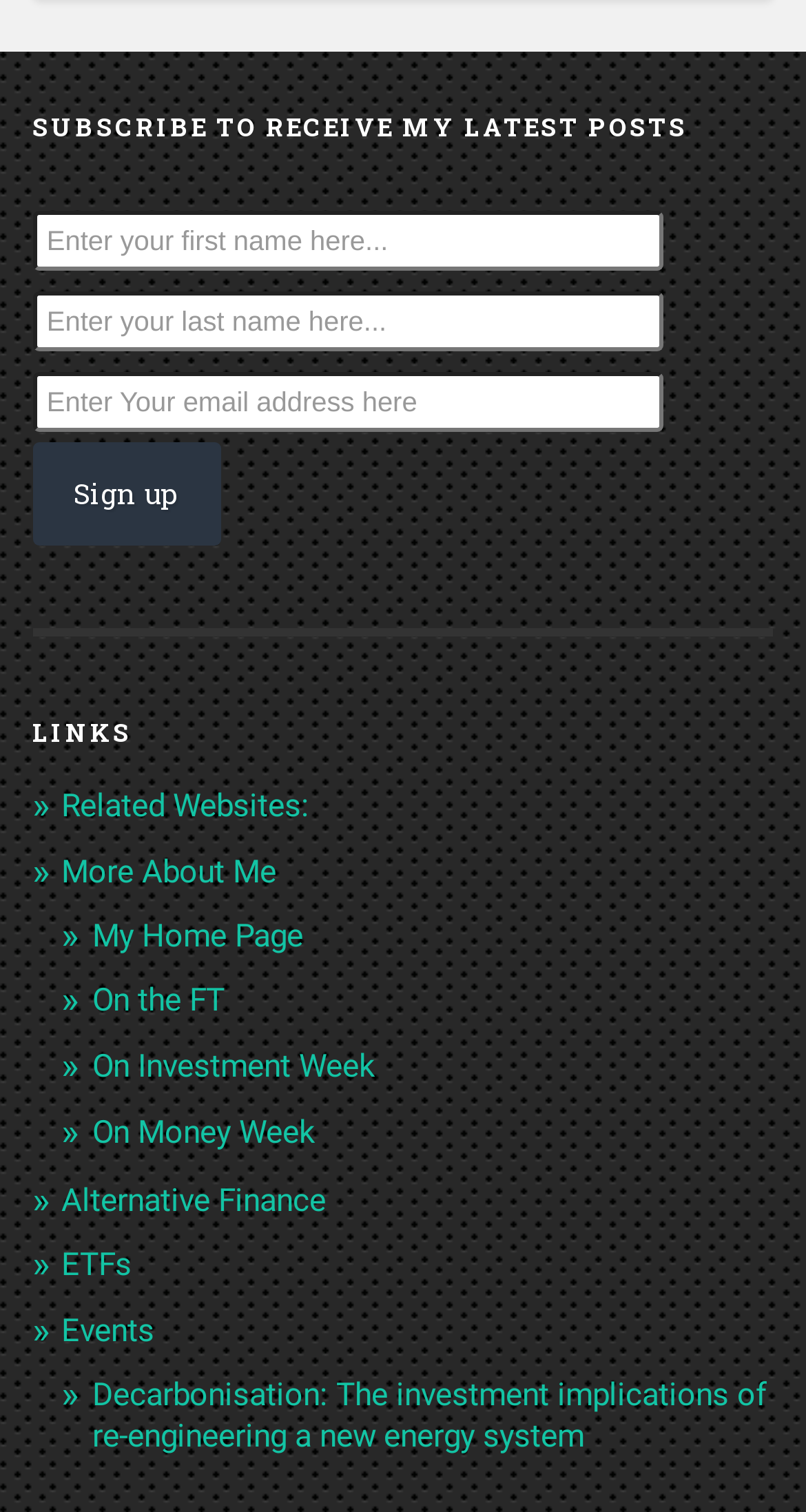Give a one-word or one-phrase response to the question:
What is the purpose of the top section?

Subscription